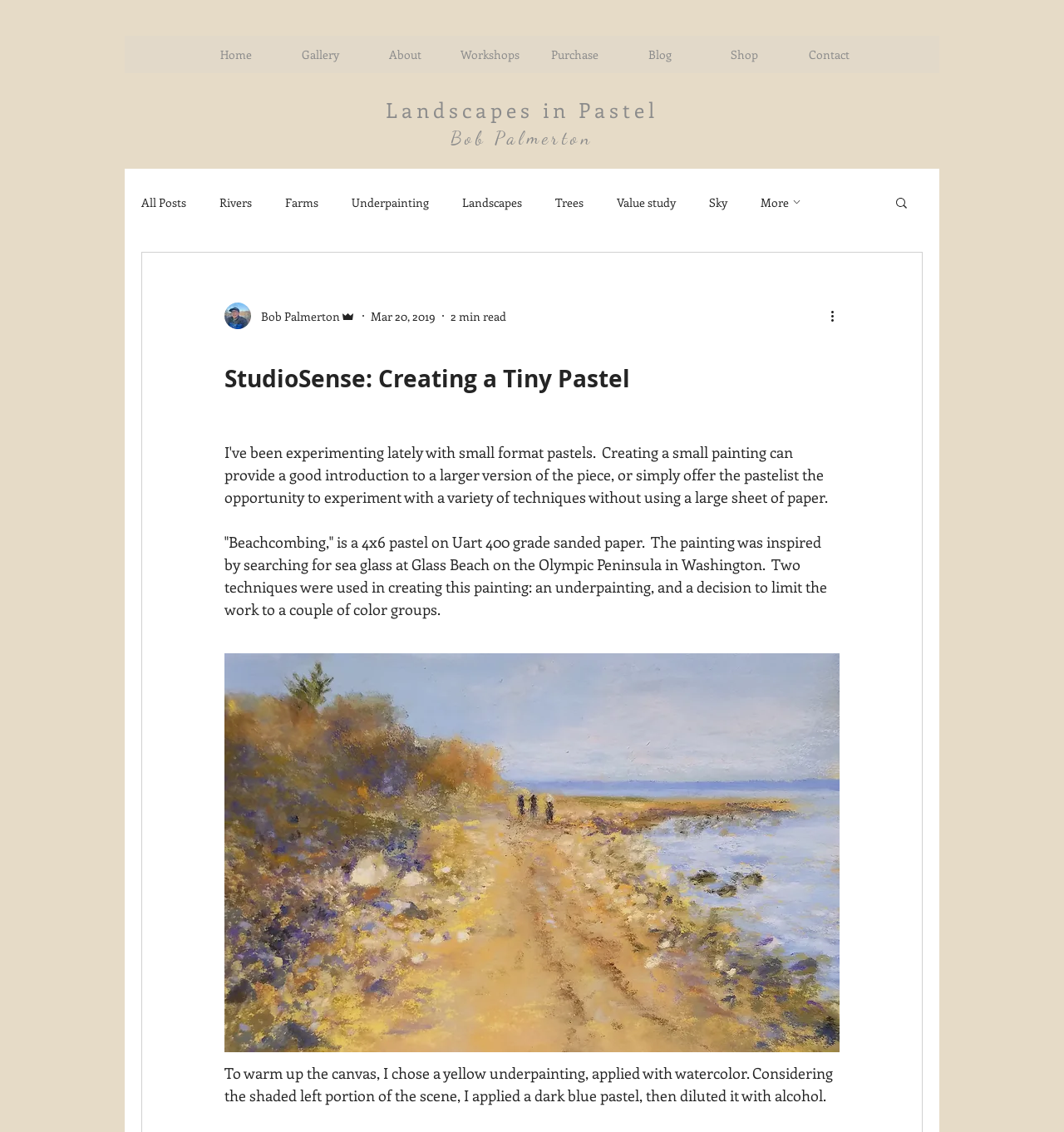Determine the bounding box coordinates of the clickable region to carry out the instruction: "Click on the 'Gallery' link".

[0.261, 0.032, 0.341, 0.065]